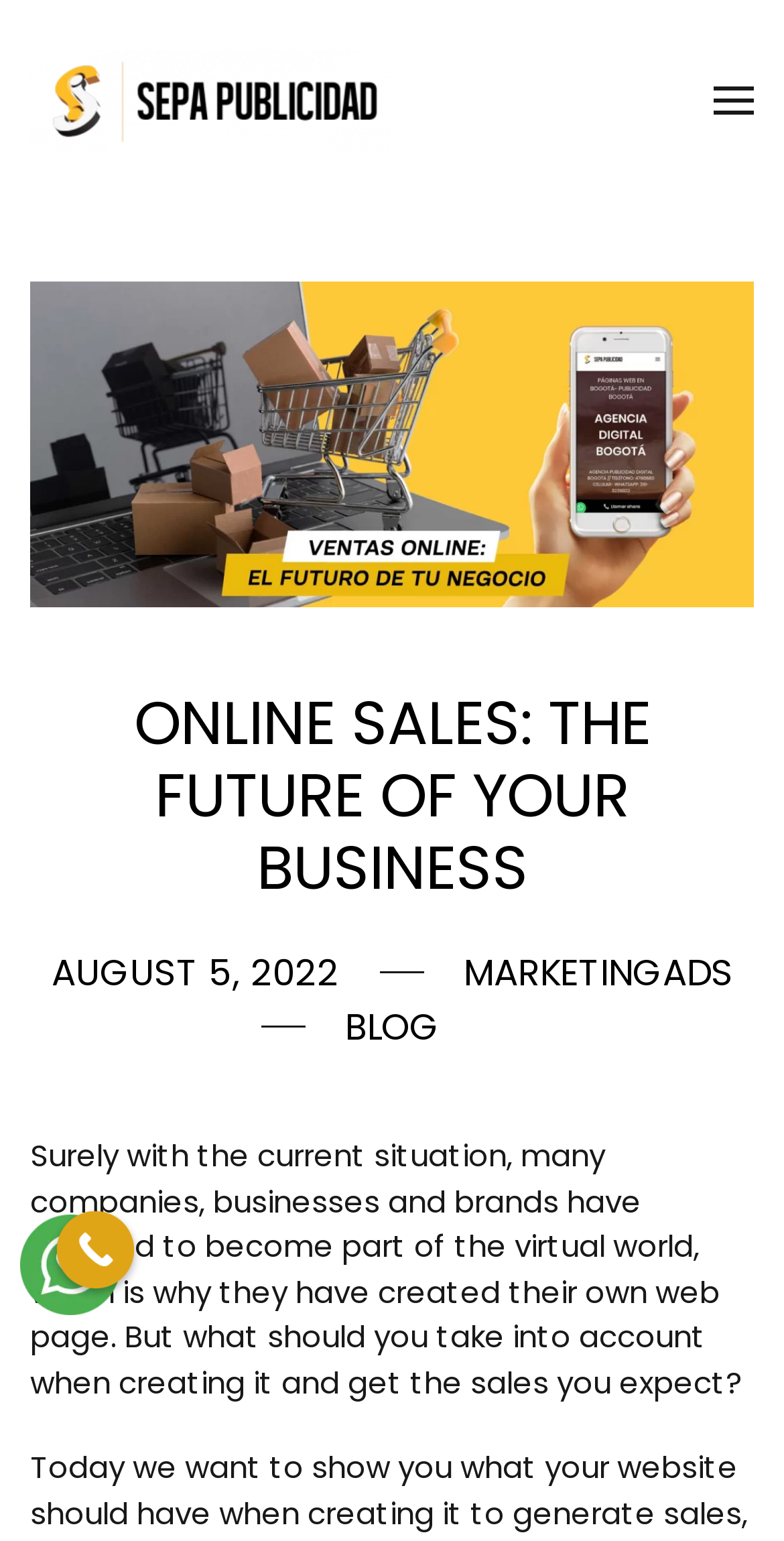Please reply to the following question using a single word or phrase: 
How many links are in the top section?

3